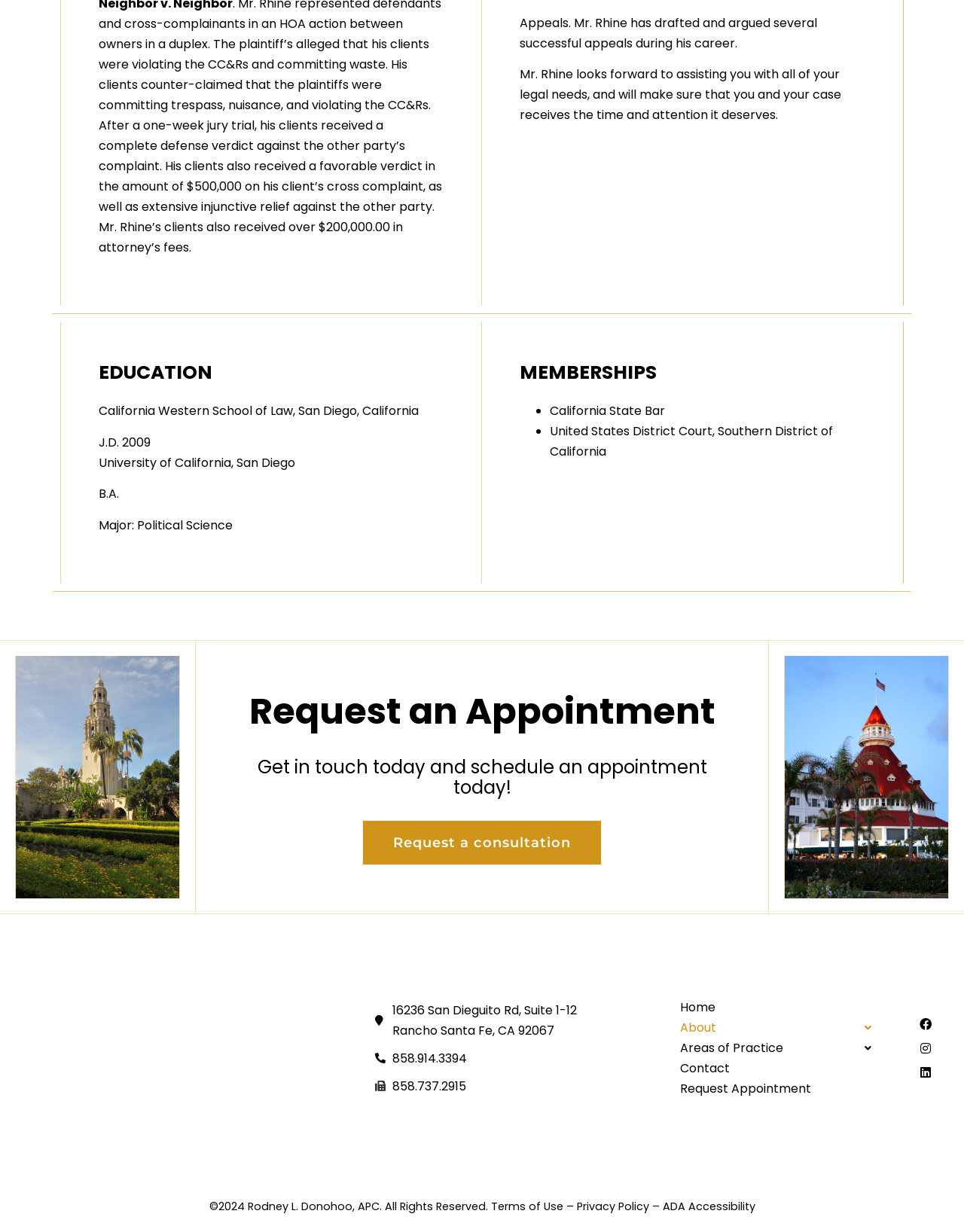Determine the bounding box coordinates for the area that needs to be clicked to fulfill this task: "Call the office". The coordinates must be given as four float numbers between 0 and 1, i.e., [left, top, right, bottom].

[0.407, 0.874, 0.484, 0.888]